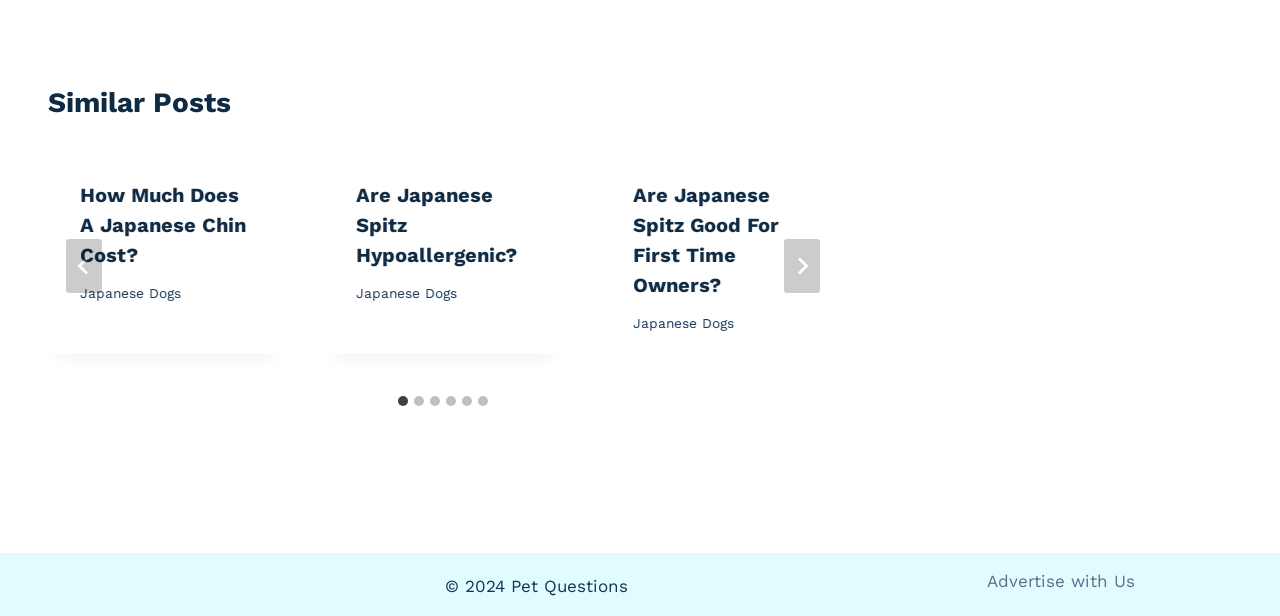Based on the element description, predict the bounding box coordinates (top-left x, top-left y, bottom-right x, bottom-right y) for the UI element in the screenshot: Japanese Dogs

[0.711, 0.512, 0.789, 0.538]